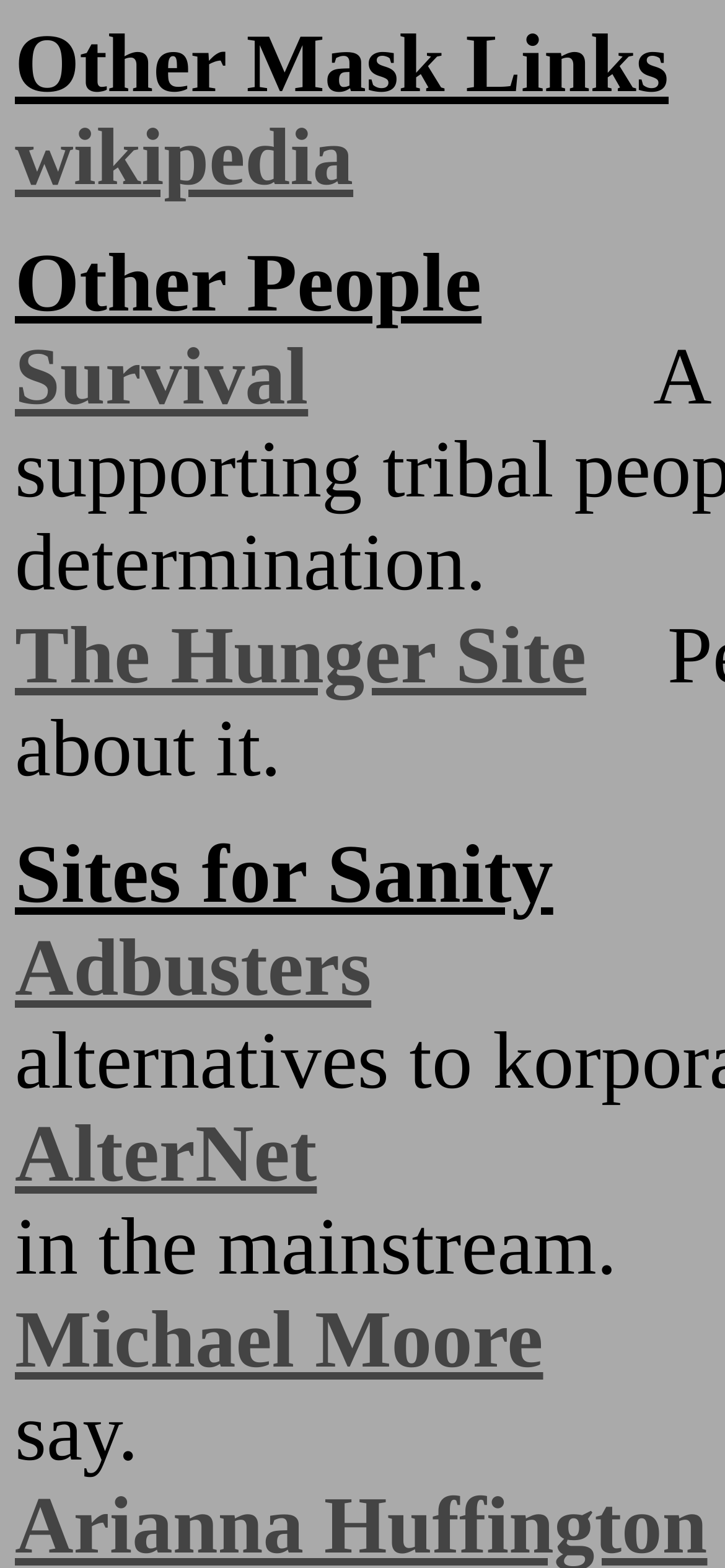Determine the bounding box for the UI element as described: "The Hunger Site". The coordinates should be represented as four float numbers between 0 and 1, formatted as [left, top, right, bottom].

[0.021, 0.39, 0.809, 0.447]